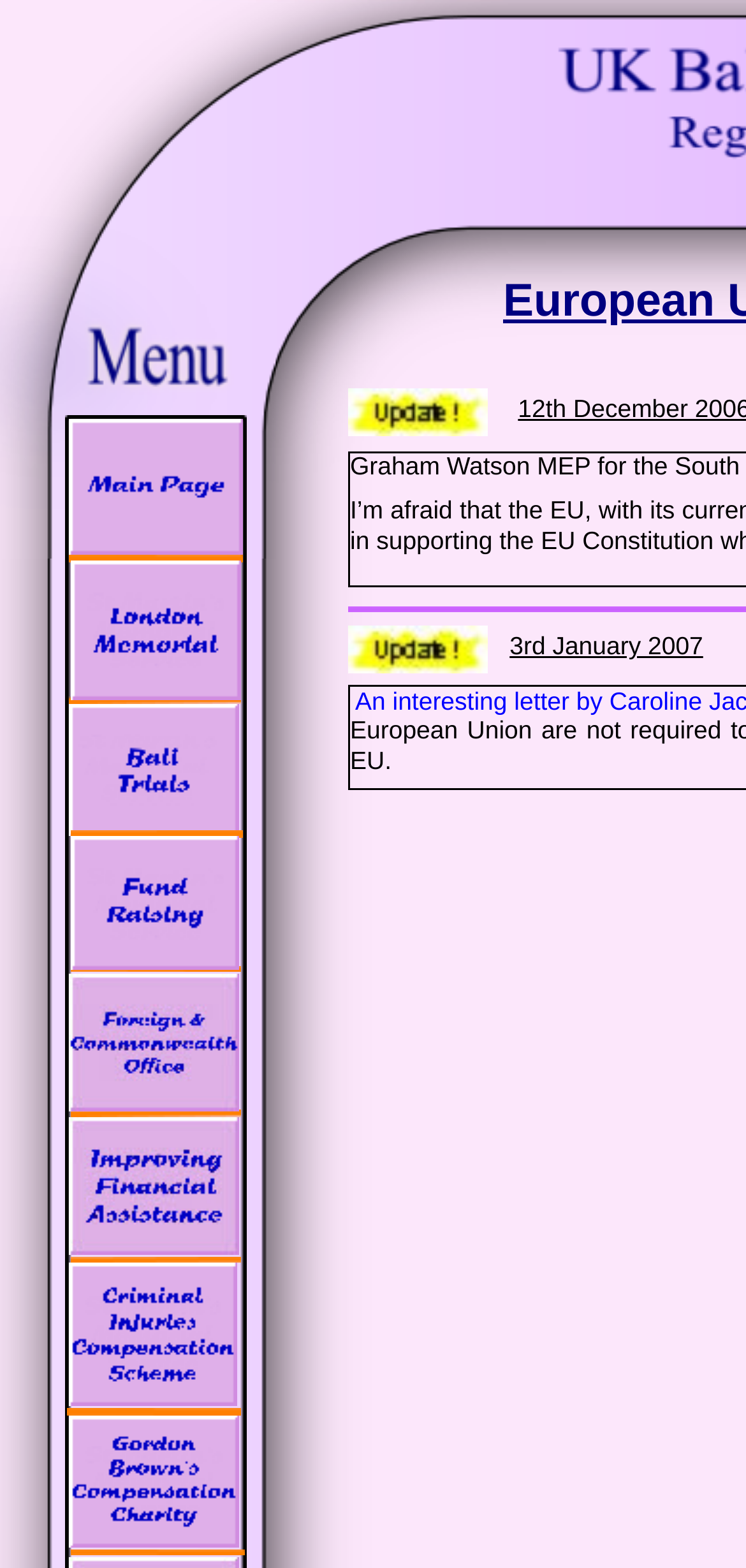Locate the bounding box coordinates of the element that should be clicked to fulfill the instruction: "Click the ABOUT link".

None